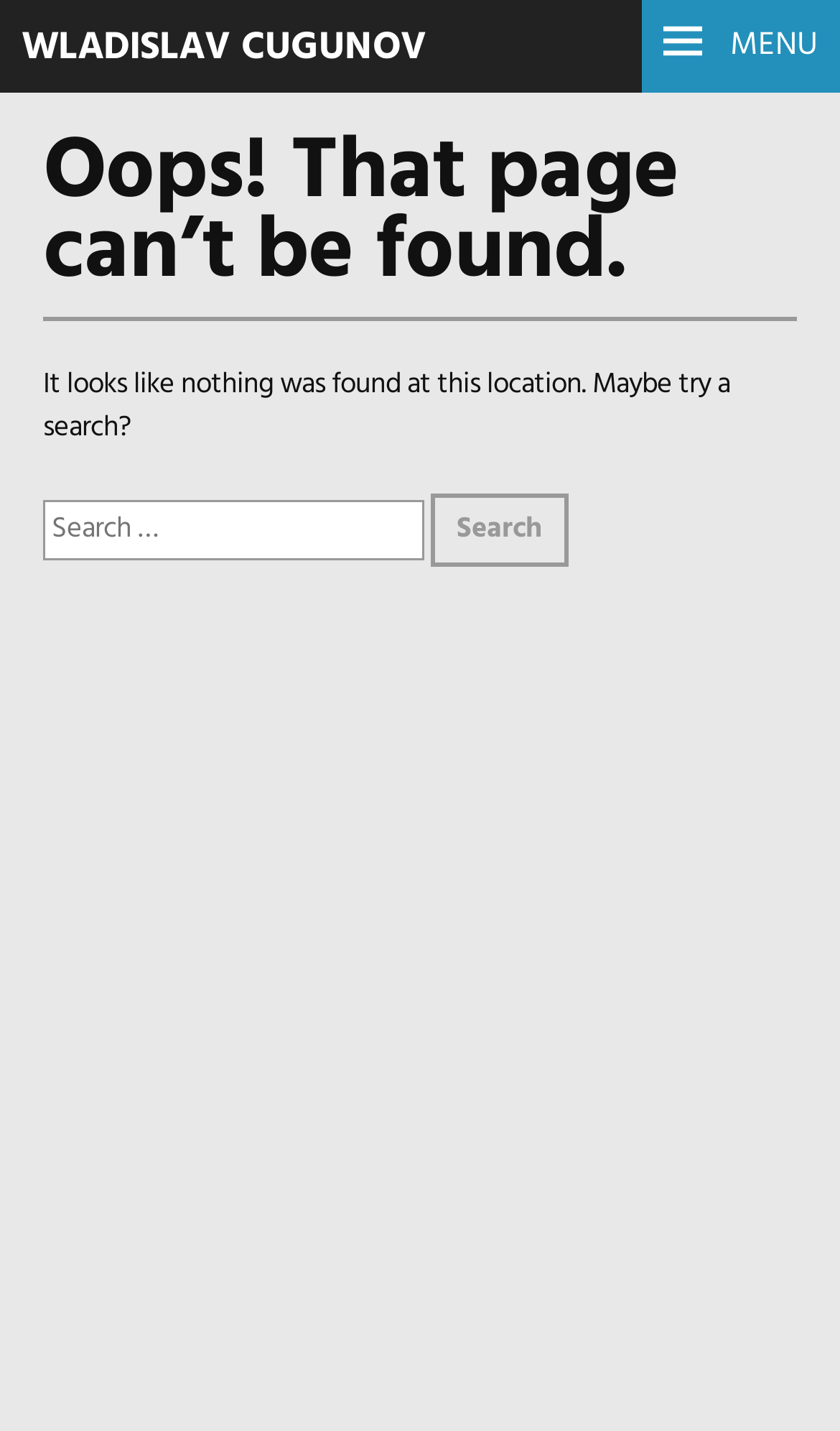Please answer the following question using a single word or phrase: 
What is the position of the 'MENU' text?

Top right